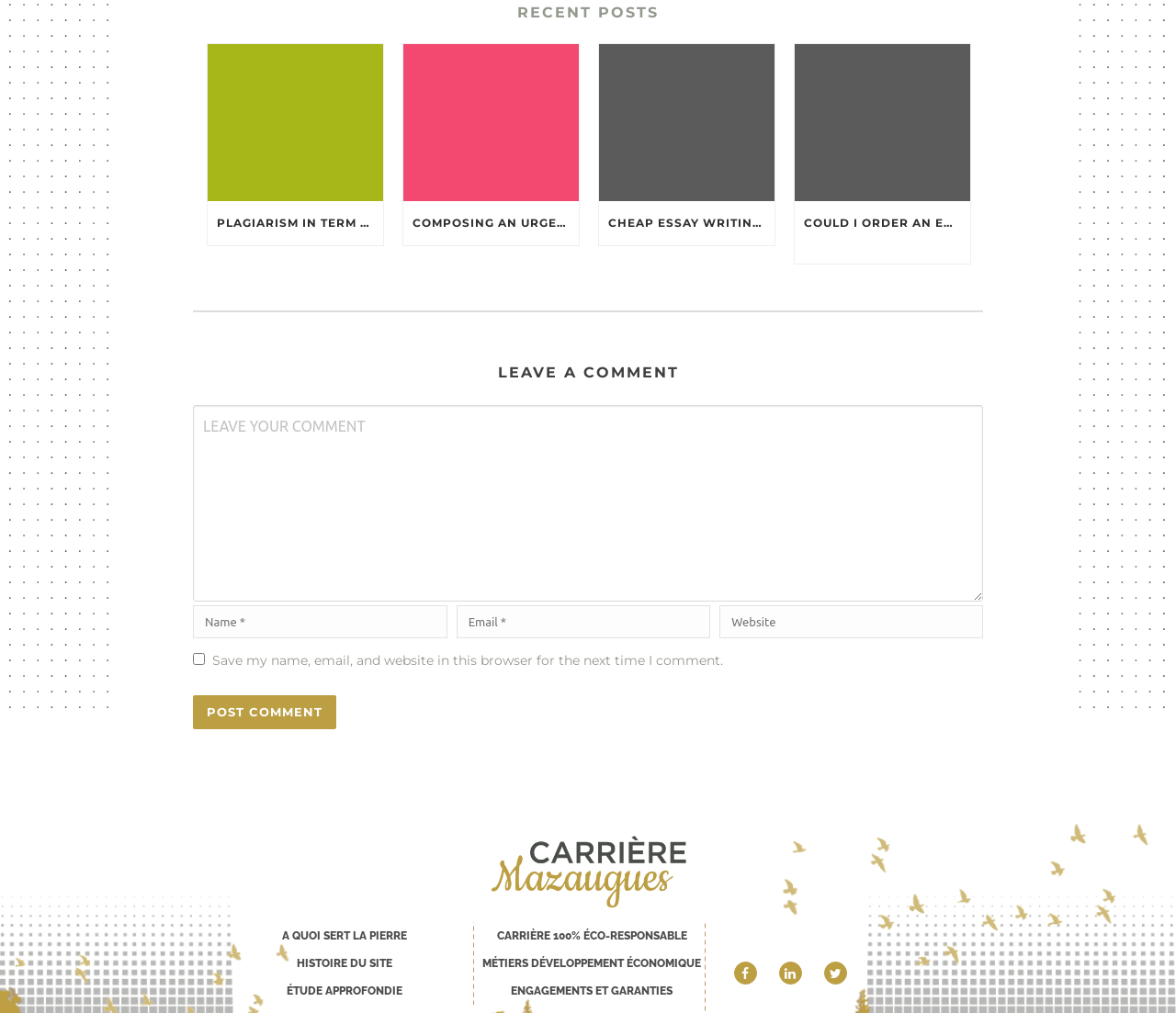How many links are available at the bottom of the webpage?
Refer to the screenshot and deliver a thorough answer to the question presented.

I counted the number of links at the bottom of the webpage, starting from 'A QUOI SERT LA PIERRE' and ending with '', and found 7 links.